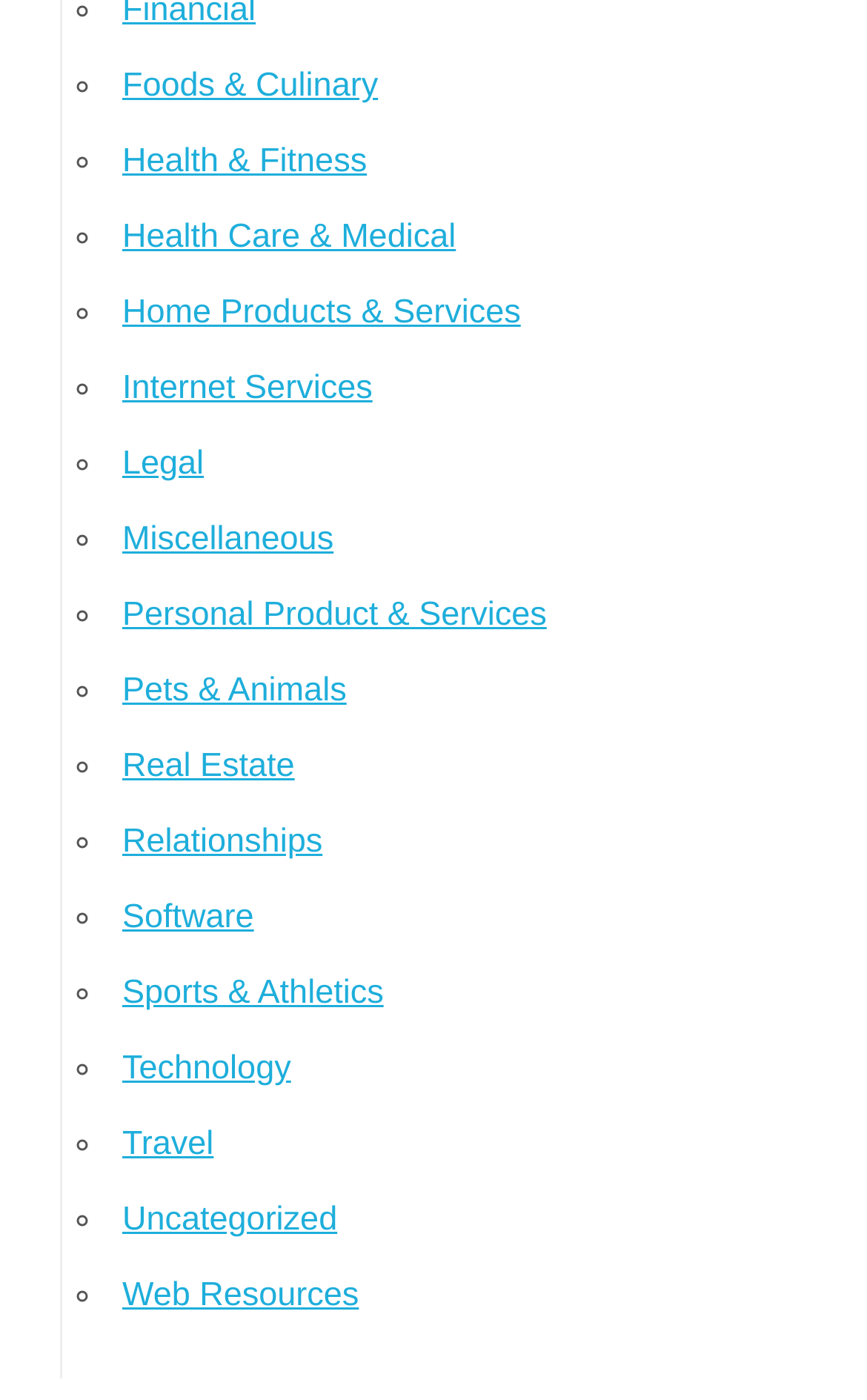Specify the bounding box coordinates of the area that needs to be clicked to achieve the following instruction: "Click on Foods & Culinary".

[0.141, 0.048, 0.436, 0.075]